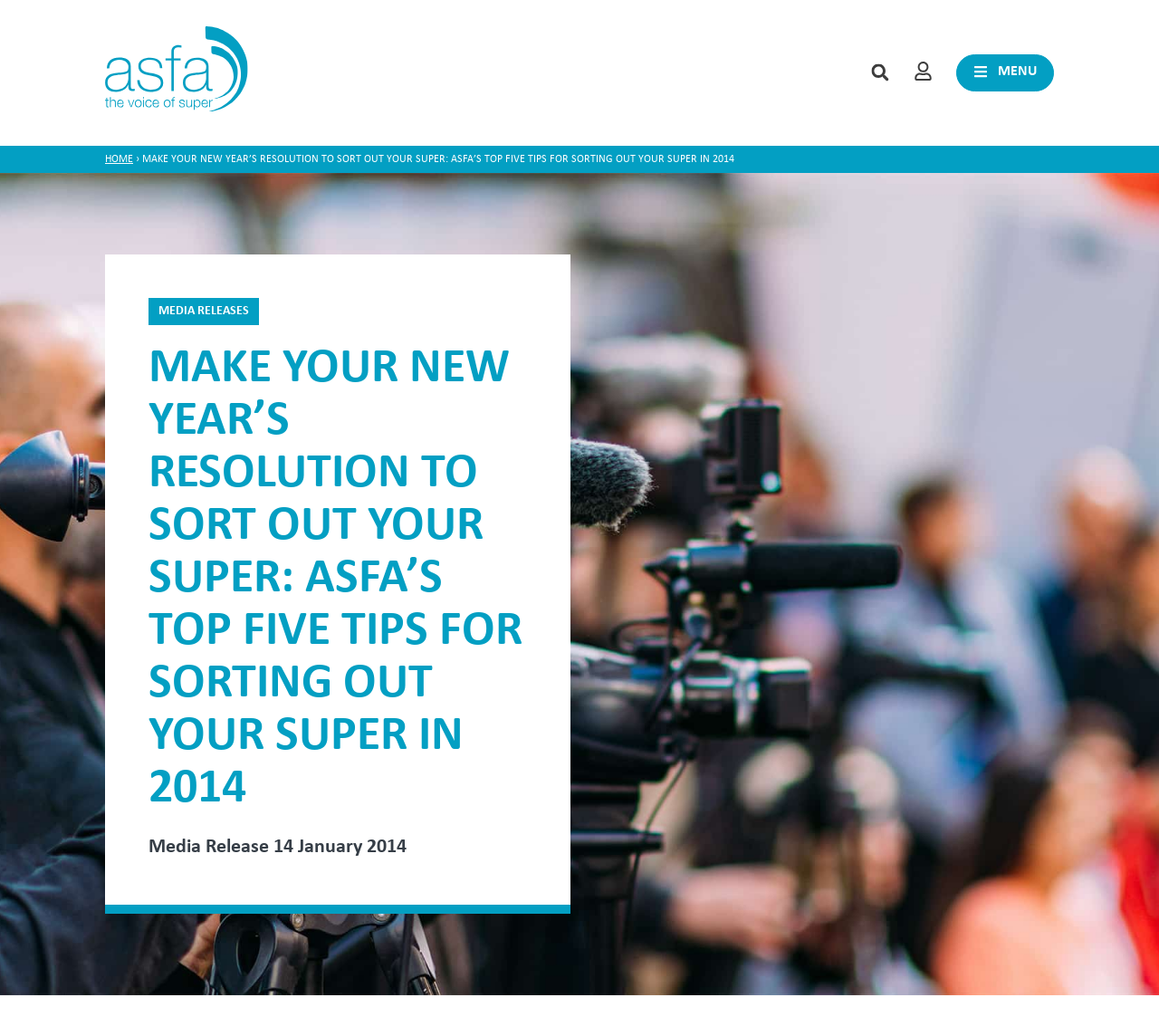Respond with a single word or short phrase to the following question: 
What is the topic of the media release?

Sorting out super in 2014